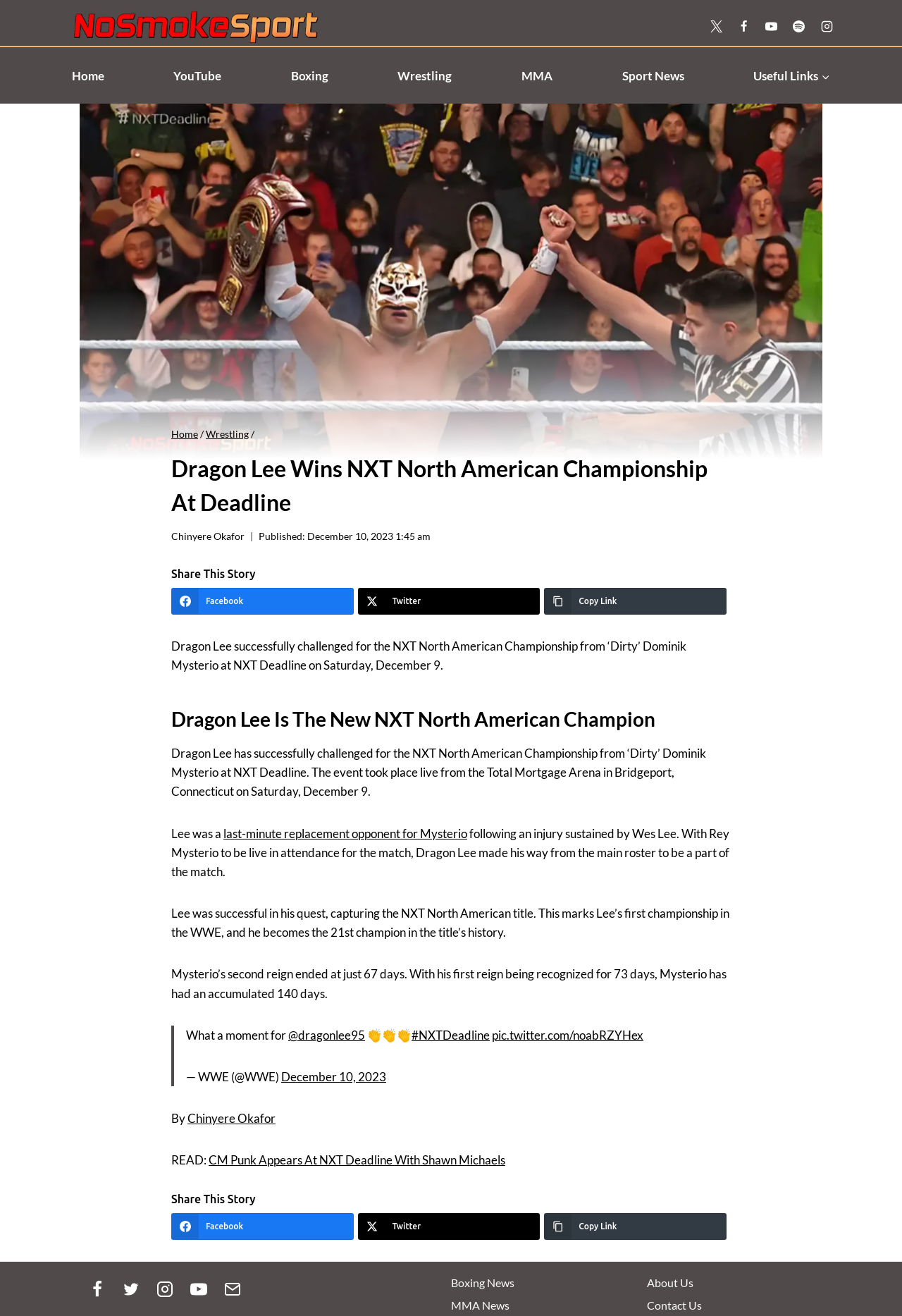What is the primary heading on this webpage?

Dragon Lee Wins NXT North American Championship At Deadline